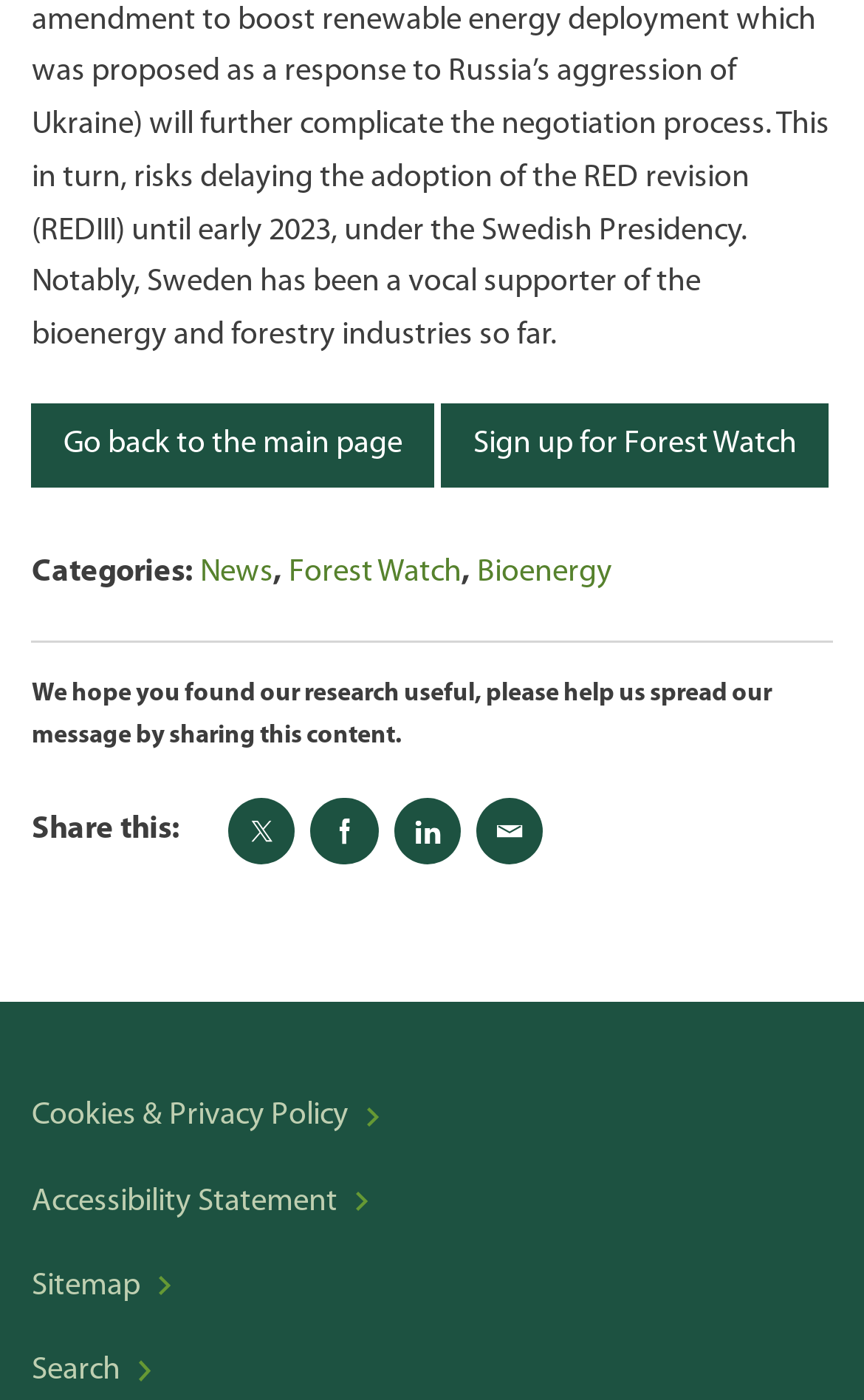Find the bounding box coordinates for the element that must be clicked to complete the instruction: "Go back to the main page". The coordinates should be four float numbers between 0 and 1, indicated as [left, top, right, bottom].

[0.037, 0.288, 0.503, 0.348]